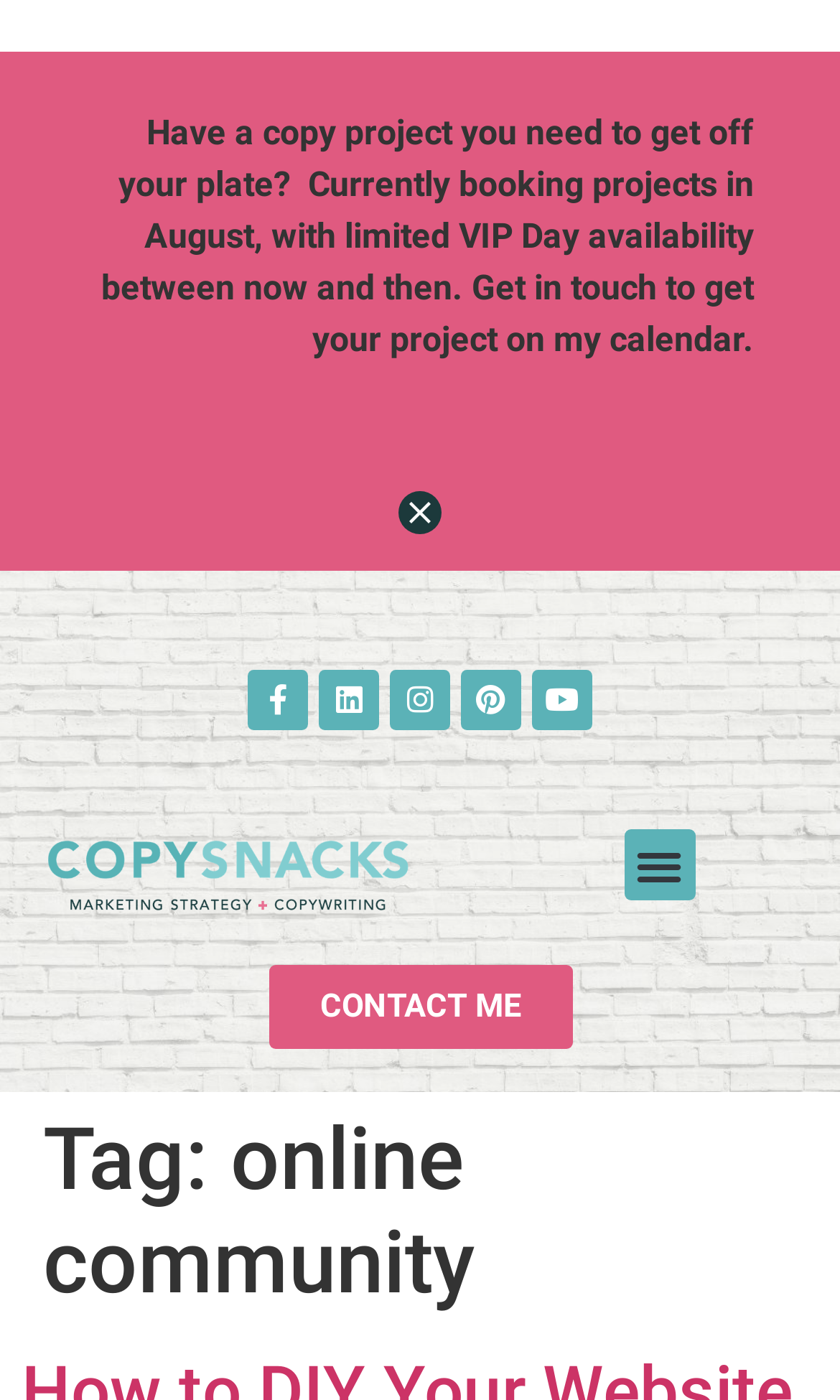Using the elements shown in the image, answer the question comprehensively: What is the call-to-action on the webpage?

The prominent link element with the text 'CONTACT ME' is likely the call-to-action on the webpage, encouraging visitors to get in touch with the author.